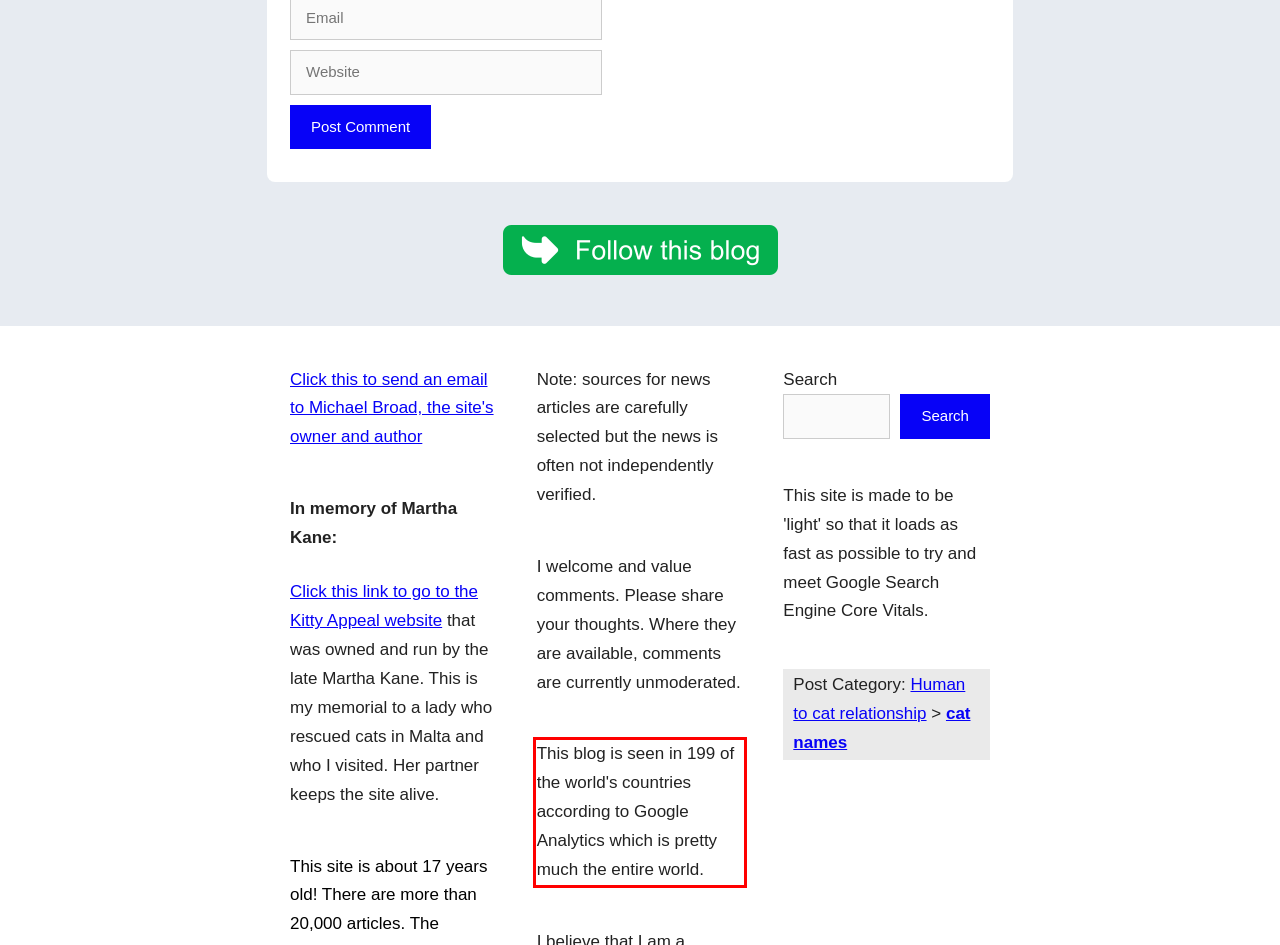Please perform OCR on the text content within the red bounding box that is highlighted in the provided webpage screenshot.

This blog is seen in 199 of the world's countries according to Google Analytics which is pretty much the entire world.